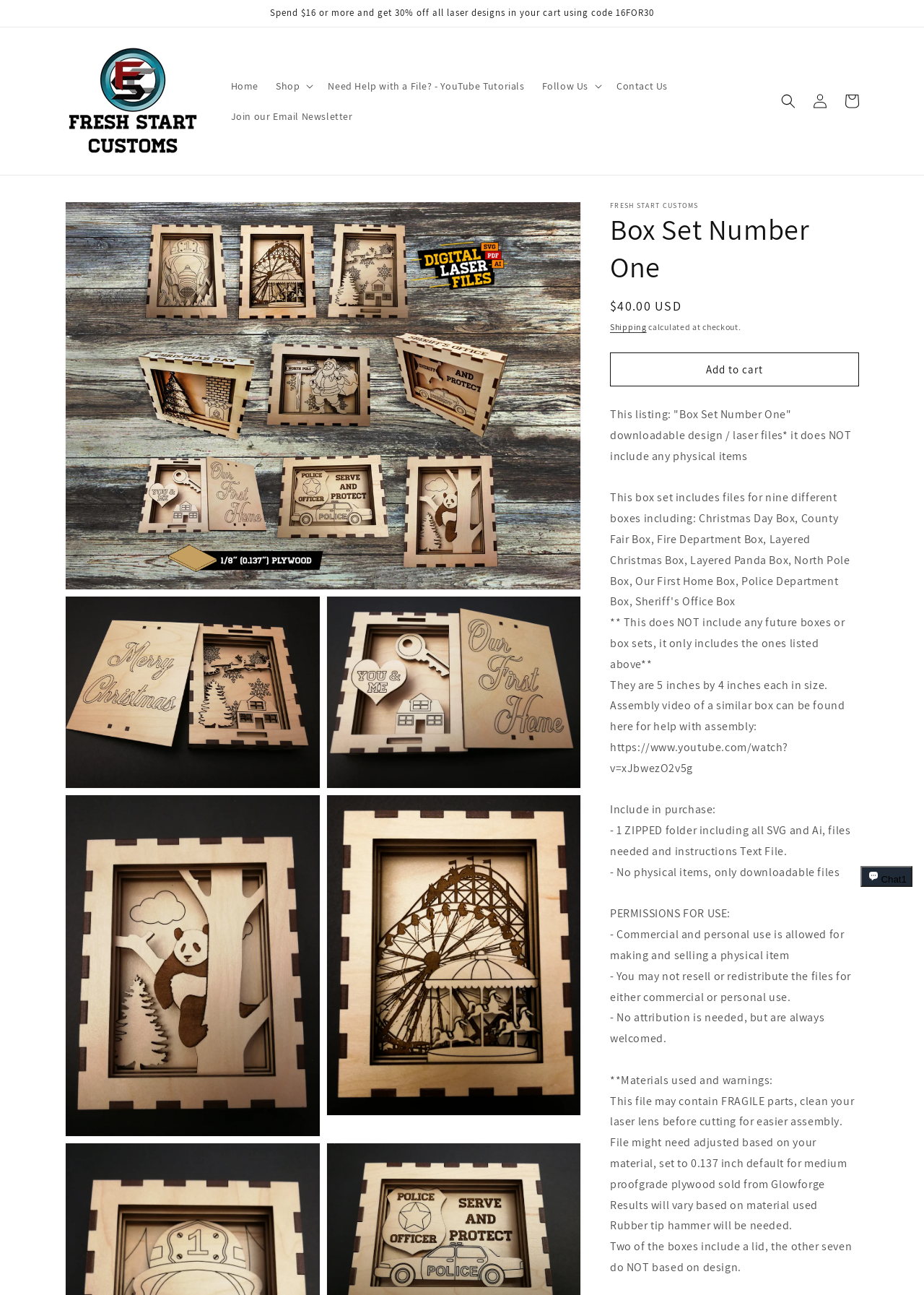Summarize the webpage in an elaborate manner.

This webpage is an online store selling a downloadable design and laser files for a "Box Set Number One". At the top, there is an announcement section with a promotional message offering 30% off all laser designs in the cart using a specific code. Below this, there is a navigation menu with links to "Home", "Need Help with a File? - YouTube Tutorials", "Contact Us", and "Join our Email Newsletter". 

On the left side, there is a logo of "Fresh Start Customs" with a link to the homepage. Next to it, there are buttons to "Shop" and "Follow Us". On the right side, there is a search bar and links to "Log in" and "Cart". 

The main content of the page is a product description section. It starts with a heading "Box Set Number One" and a regular price of $40.00 USD. Below this, there is a description of the product, stating that it is a downloadable design and laser files, and does not include any physical items. The product includes files for nine different boxes, each 5 inches by 4 inches in size. 

The description also mentions that assembly video of a similar box can be found on YouTube for help with assembly. The product includes a zipped folder with all necessary files and instructions, and no physical items are included. 

There are also sections describing the permissions for use, materials used, and warnings. The permissions allow for commercial and personal use, but prohibit reselling or redistributing the files. The materials used and warnings section mentions that the file may contain fragile parts, and that the user may need to adjust the file based on their material. 

At the bottom right corner, there is a chat window for Shopify online store support.